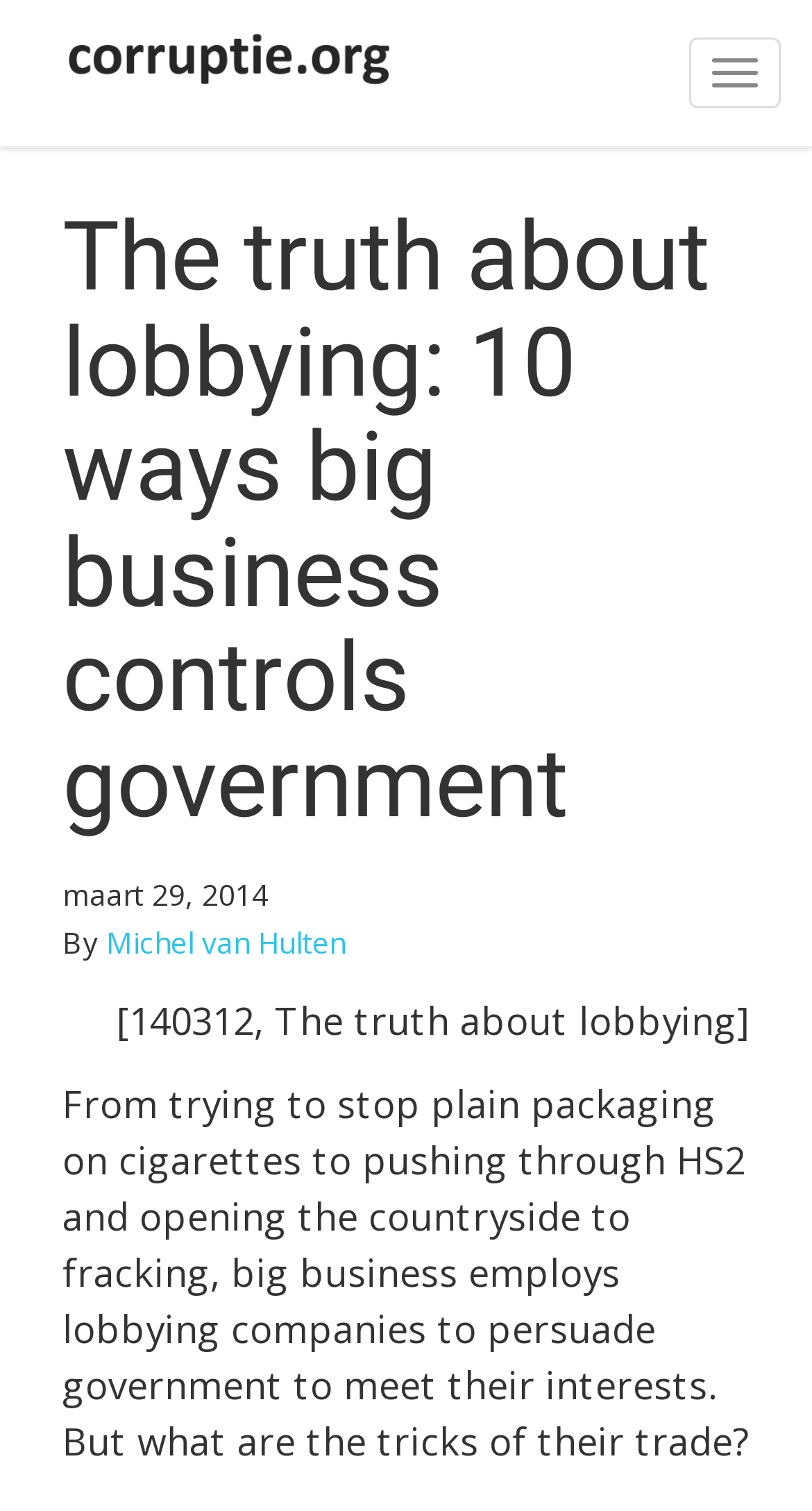Please answer the following question using a single word or phrase: 
What is the purpose of lobbying companies?

To persuade government